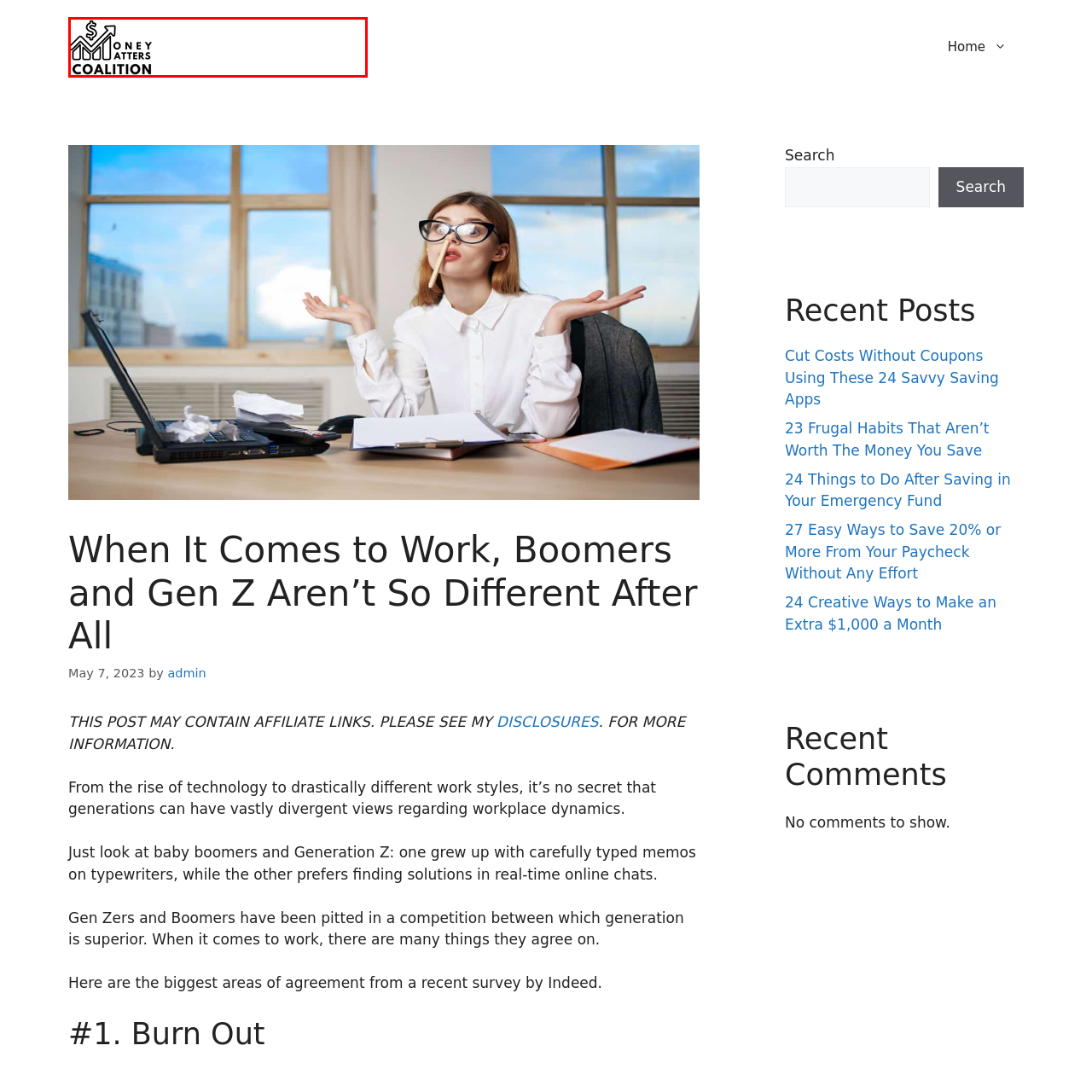Create an extensive caption describing the content of the image outlined in red.

The image features the logo of the "Money Matters Coalition," which visually represents financial literacy and empowerment. The logo integrates a stylized dollar sign and an upward climbing graph, symbolizing growth and success in financial matters. Accompanying the graphic is the text "MONEY MATTERS COALITION," emphasizing the group's mission to advocate for financial awareness and education. This image appears on a webpage discussing generational perspectives on work and money, aligning with the coalition's focus on fostering informed financial decisions across different age groups.